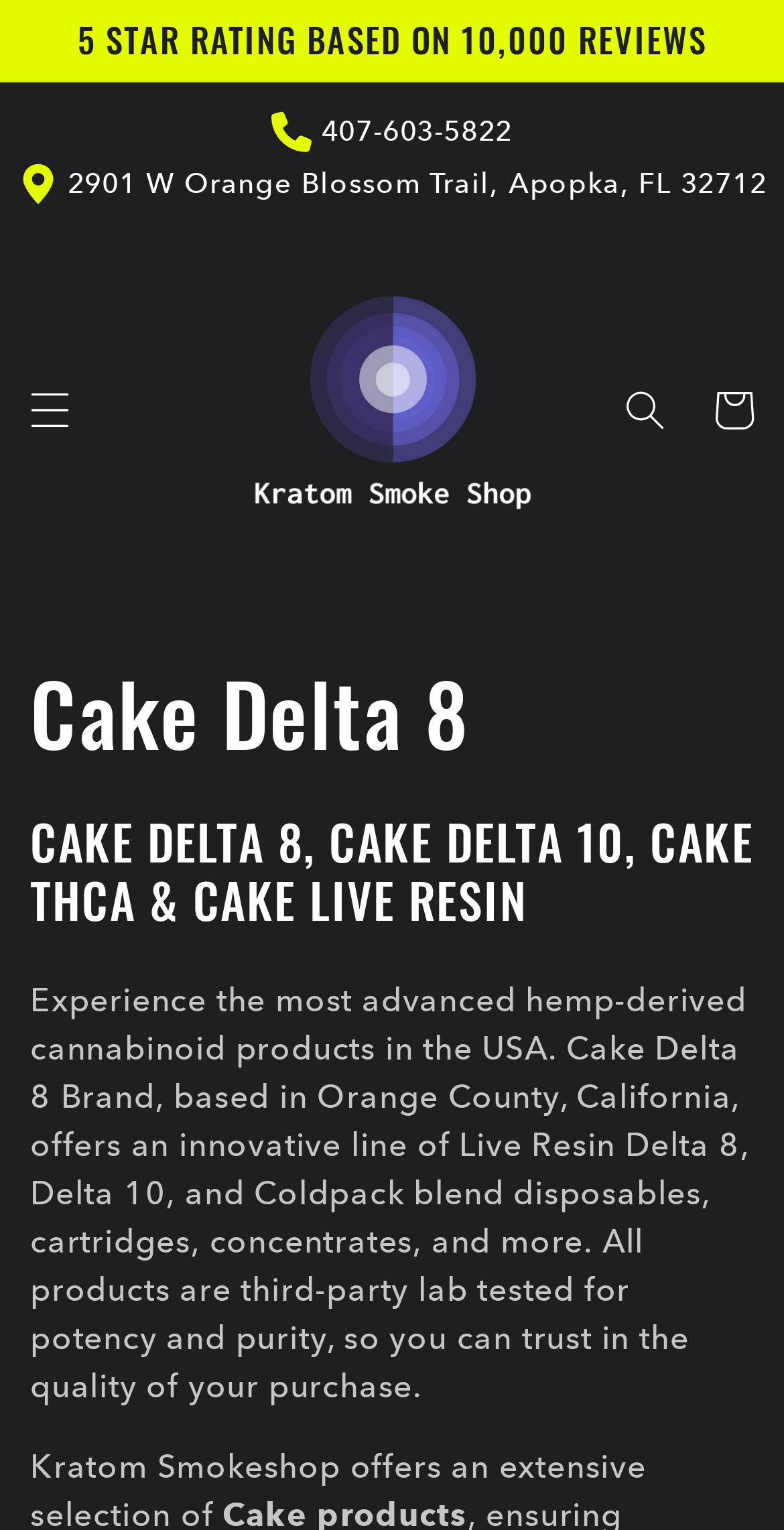Analyze the image and give a detailed response to the question:
What is the address?

The address is 2901 W Orange Blossom Trail, Apopka, FL 32712, which is displayed as a static text on the webpage.